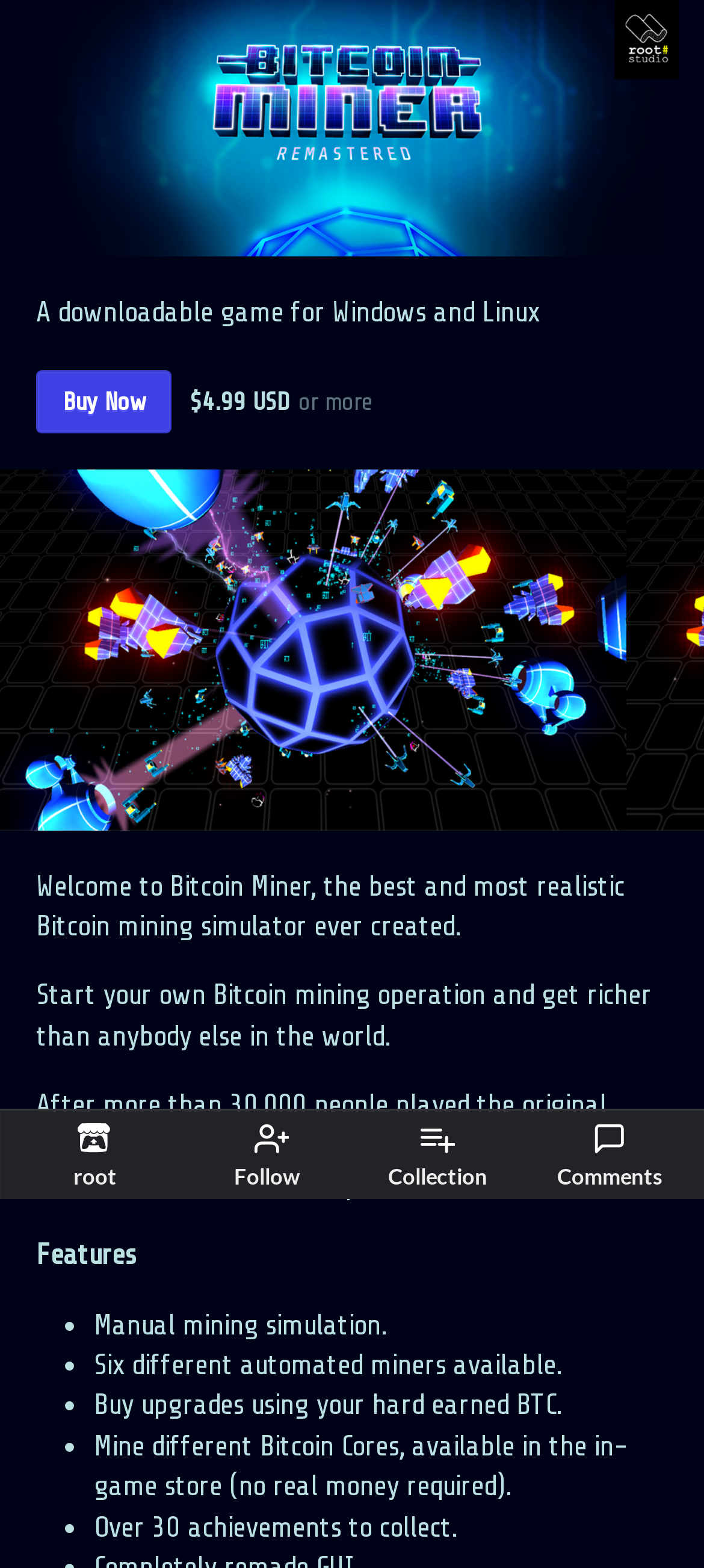Could you please study the image and provide a detailed answer to the question:
How many achievements are there in the game?

I found the number of achievements by looking at the 'StaticText' element with the text 'Over 30 achievements to collect.'. This suggests that there are more than 30 achievements in the game.